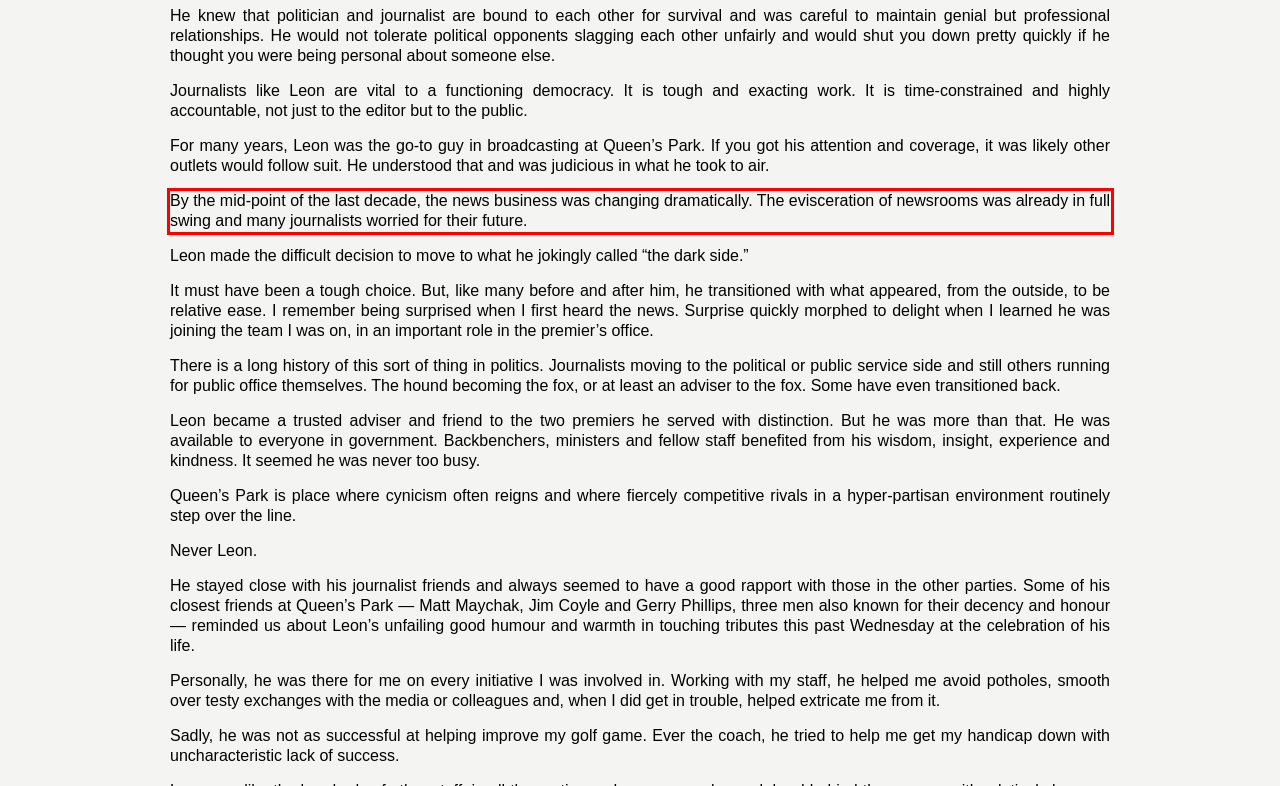Given a webpage screenshot with a red bounding box, perform OCR to read and deliver the text enclosed by the red bounding box.

By the mid-point of the last decade, the news business was changing dramatically. The evisceration of newsrooms was already in full swing and many journalists worried for their future.